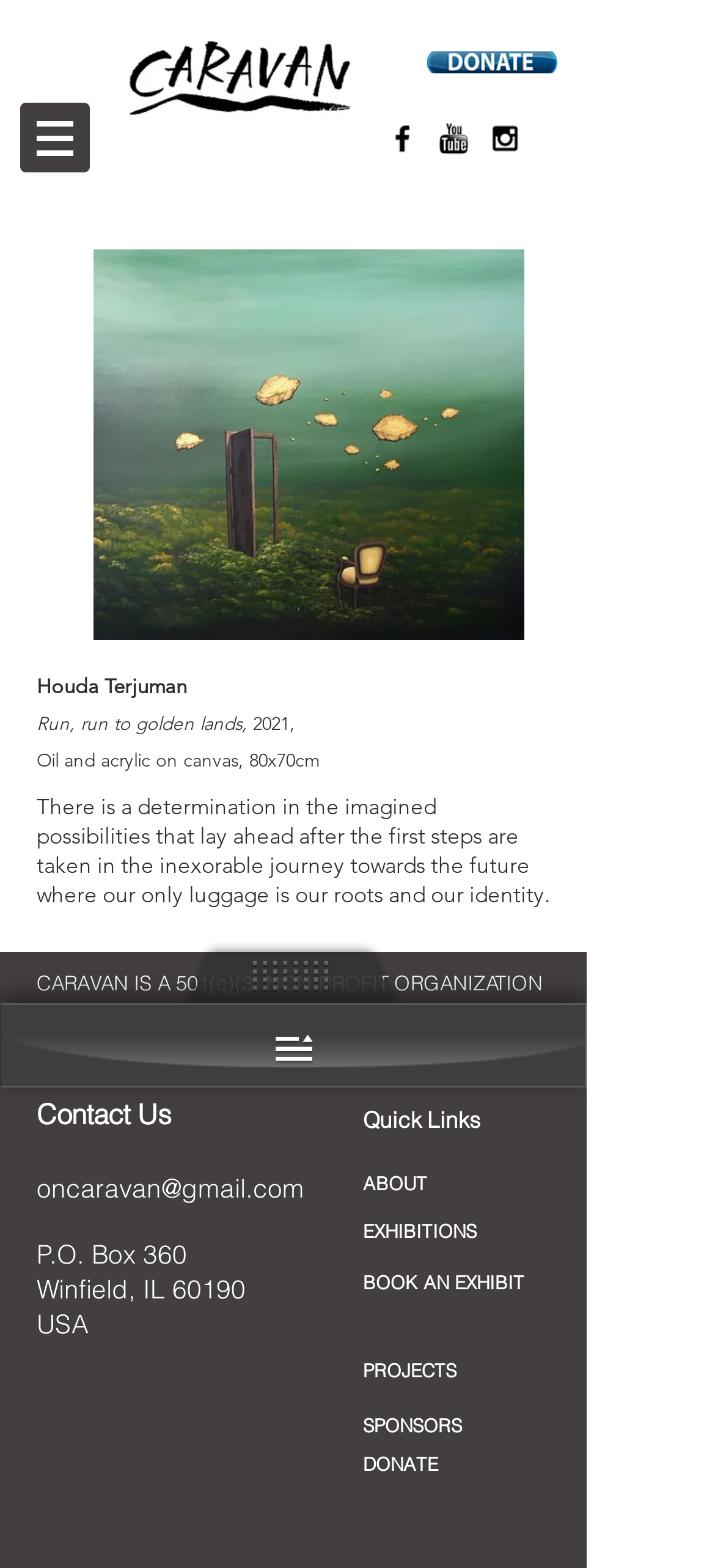Determine the bounding box coordinates of the region to click in order to accomplish the following instruction: "Switch navigation". Provide the coordinates as four float numbers between 0 and 1, specifically [left, top, right, bottom].

None